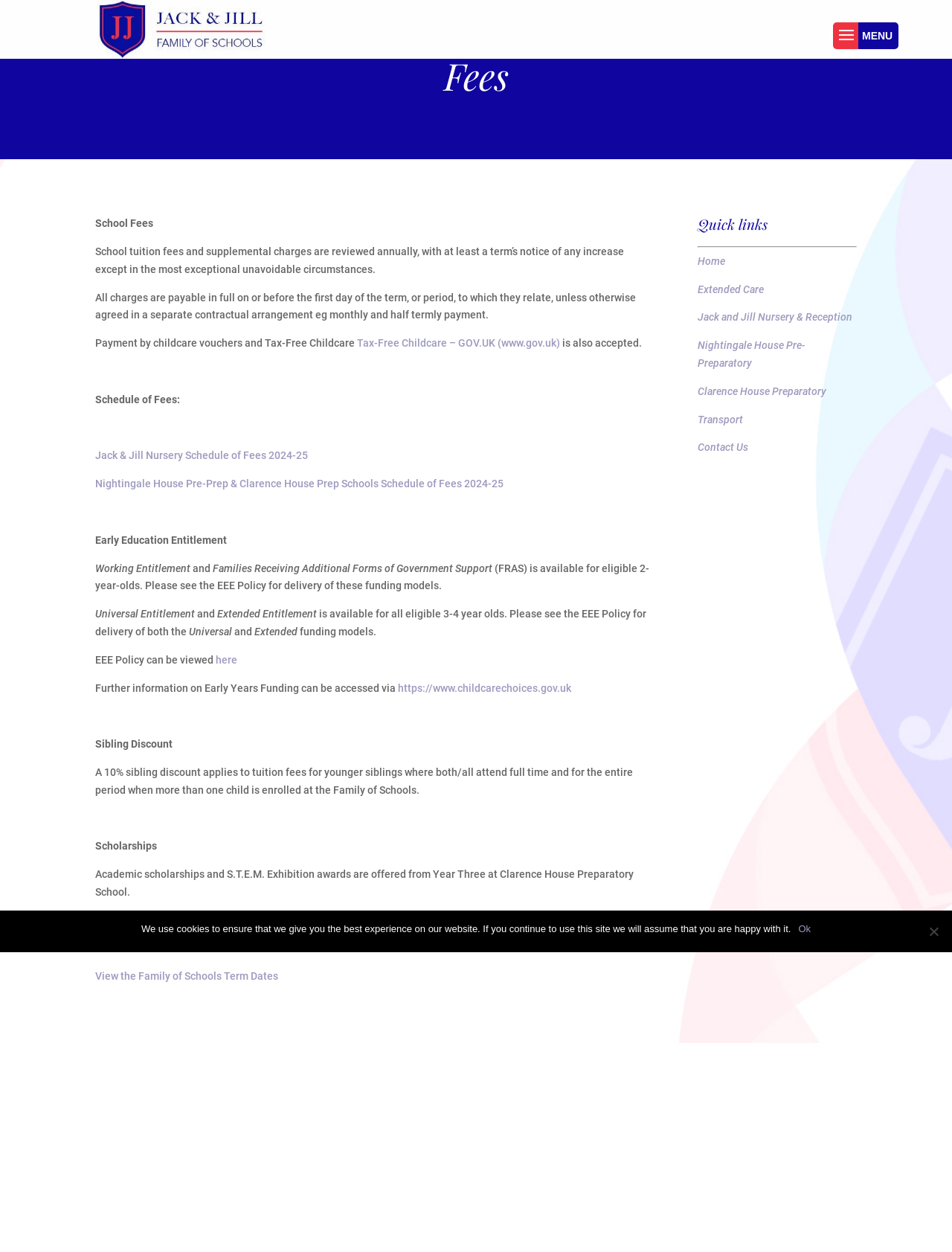Use the information in the screenshot to answer the question comprehensively: What is the sibling discount percentage?

The webpage states that 'A 10% sibling discount applies to tuition fees for younger siblings where both/all attend full time and for the entire period when more than one child is enrolled at the Family of Schools'.